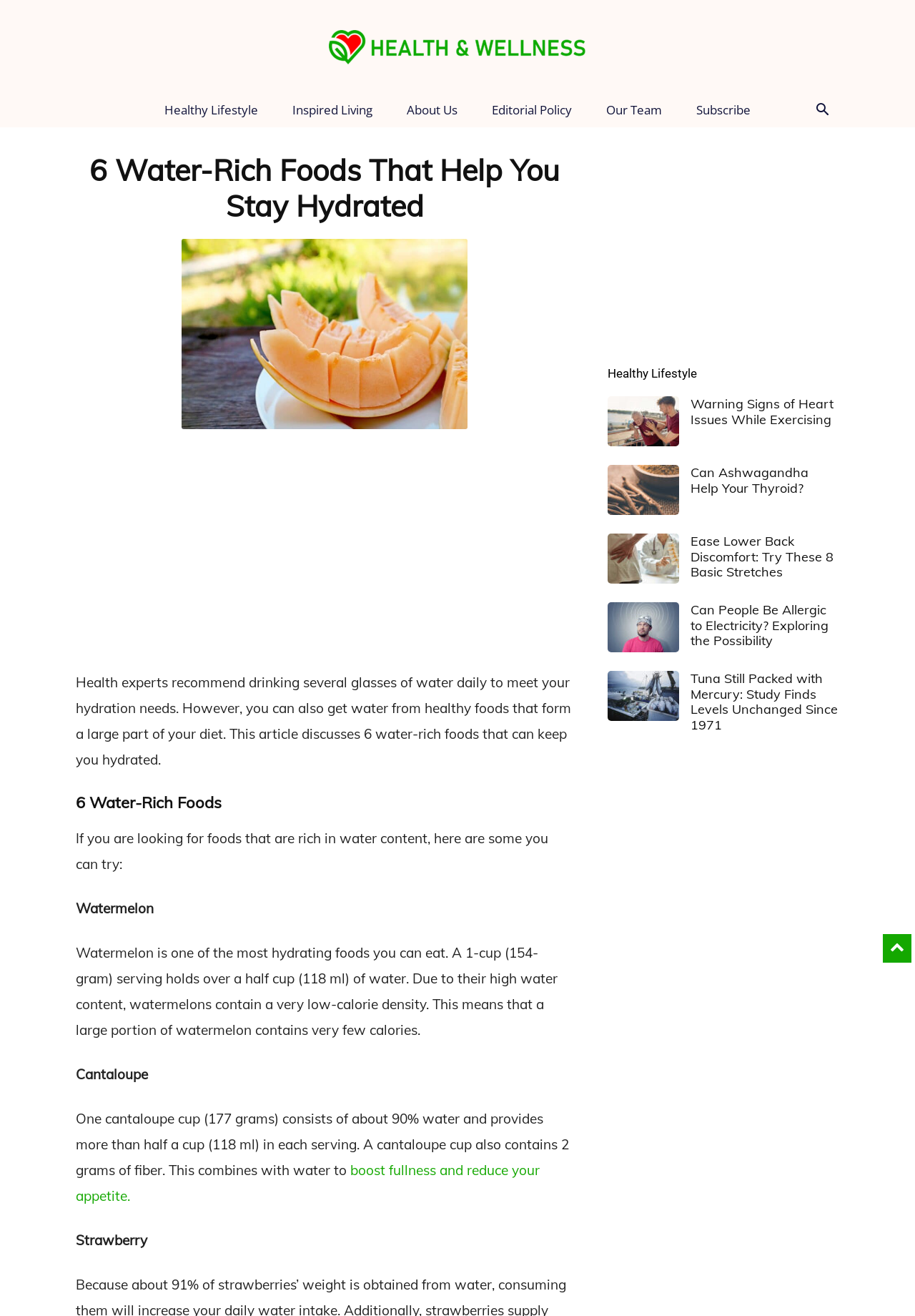Using the provided description aria-label="Search", find the bounding box coordinates for the UI element. Provide the coordinates in (top-left x, top-left y, bottom-right x, bottom-right y) format, ensuring all values are between 0 and 1.

[0.88, 0.079, 0.917, 0.09]